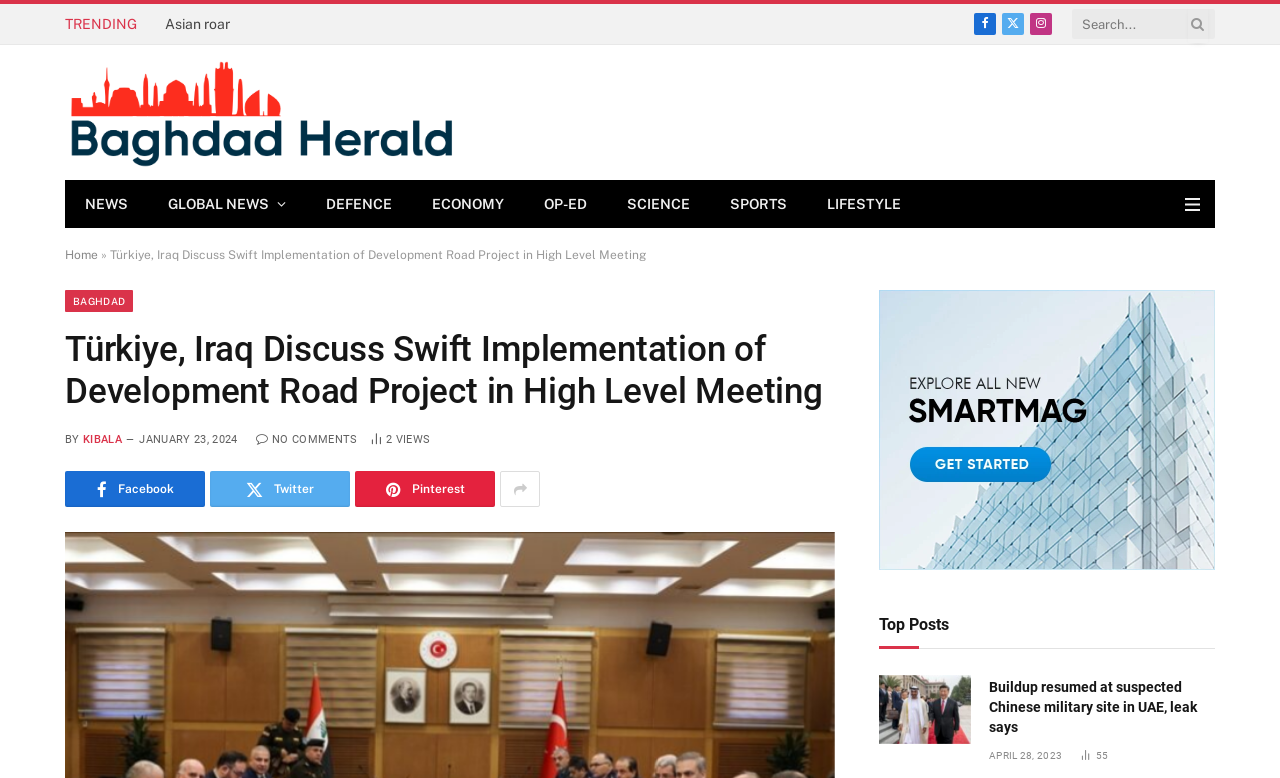How many social media links are available at the top of the webpage?
Use the image to answer the question with a single word or phrase.

4